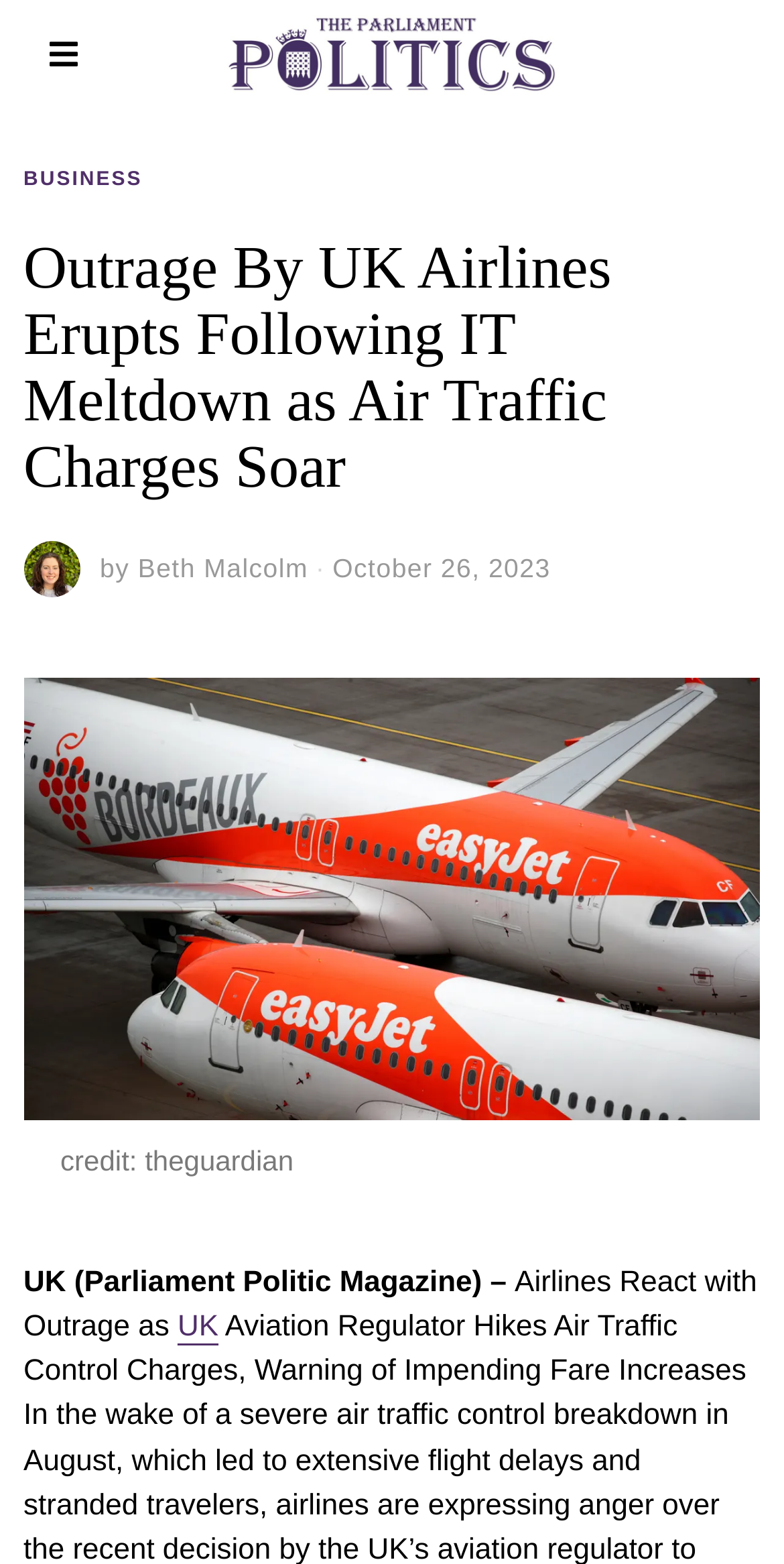Identify the bounding box for the UI element described as: "UK". Ensure the coordinates are four float numbers between 0 and 1, formatted as [left, top, right, bottom].

[0.226, 0.839, 0.279, 0.859]